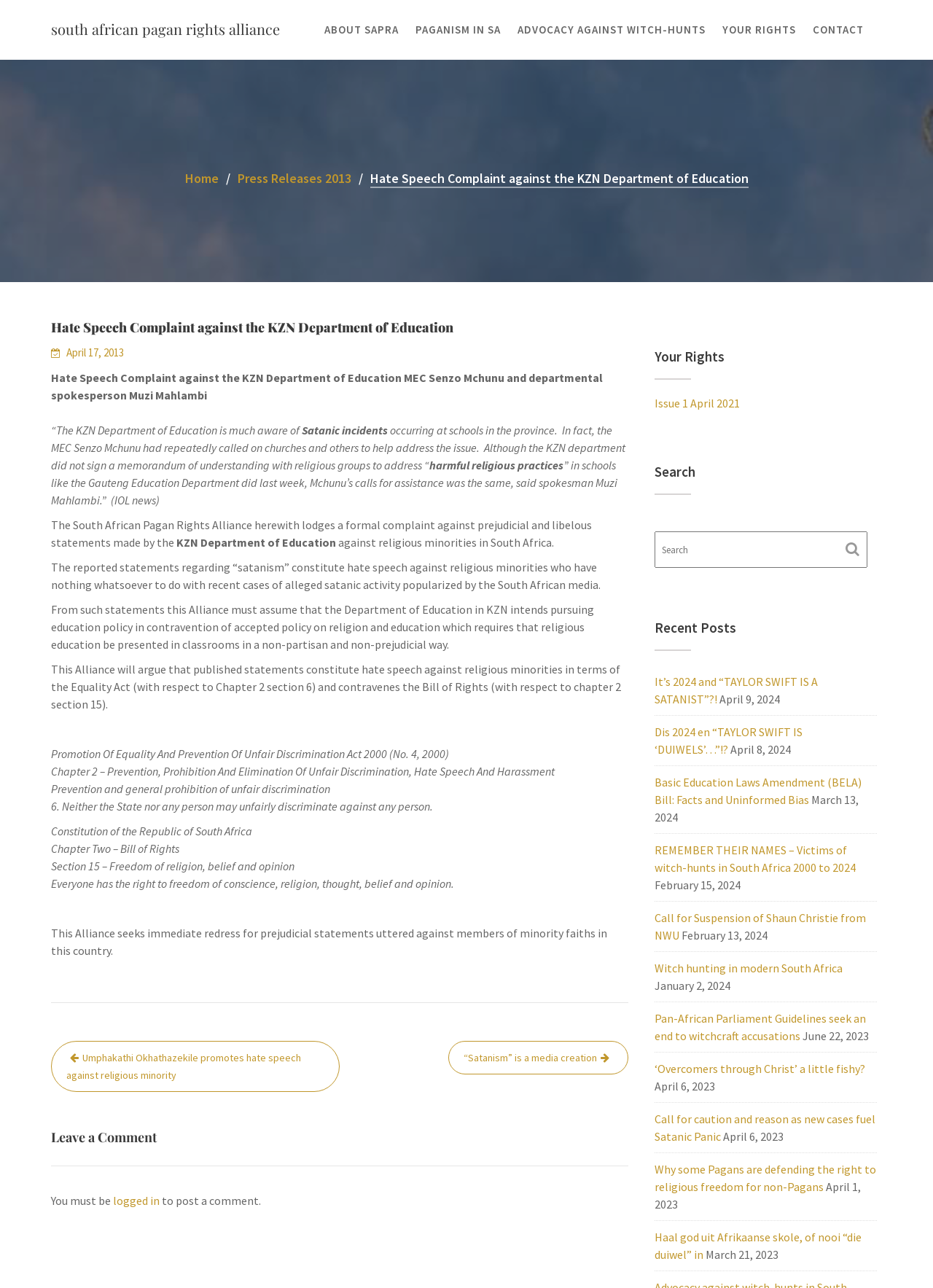Based on the element description Advocacy against witch-hunts, identify the bounding box of the UI element in the given webpage screenshot. The coordinates should be in the format (top-left x, top-left y, bottom-right x, bottom-right y) and must be between 0 and 1.

[0.547, 0.001, 0.764, 0.046]